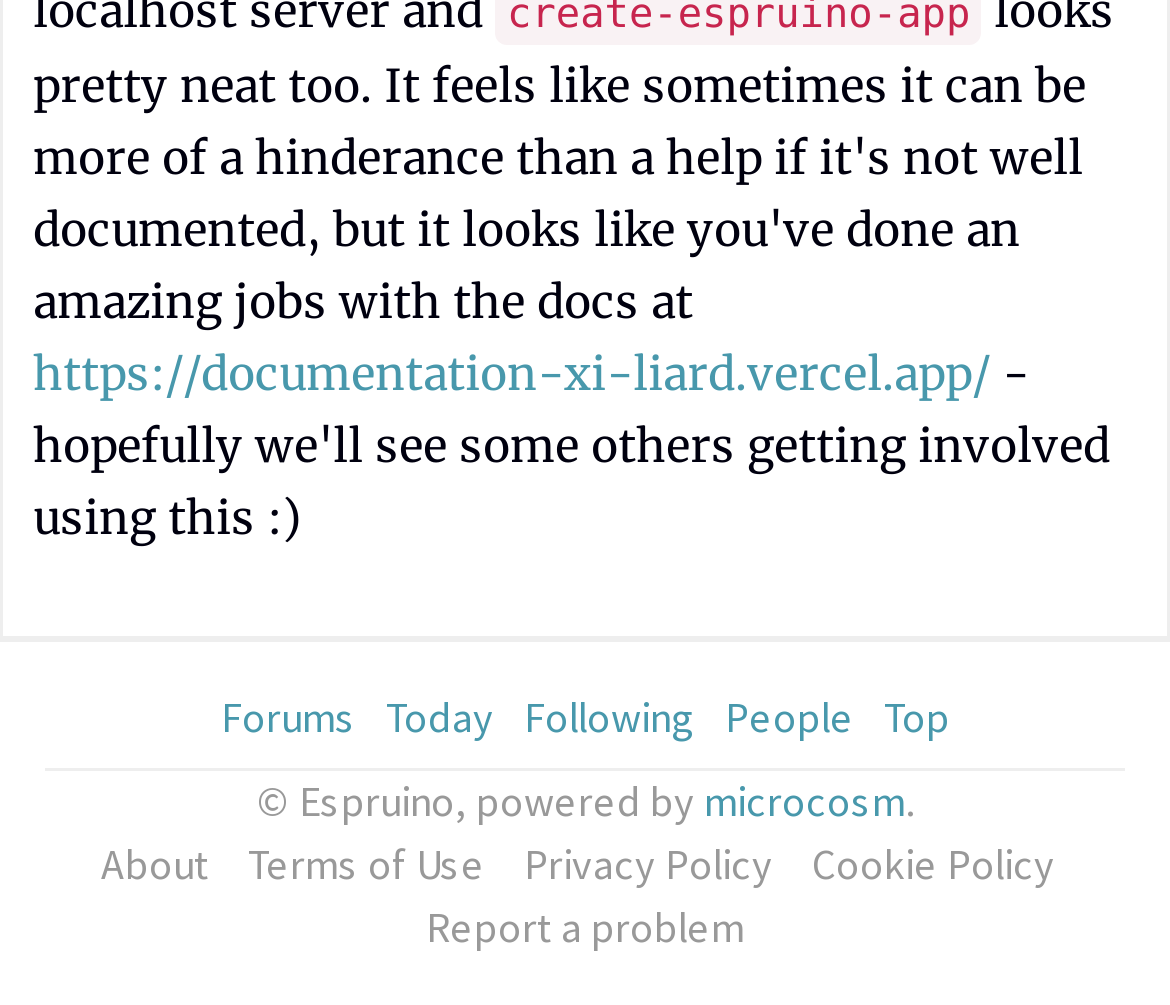Please locate the bounding box coordinates of the element's region that needs to be clicked to follow the instruction: "follow someone". The bounding box coordinates should be provided as four float numbers between 0 and 1, i.e., [left, top, right, bottom].

[0.447, 0.687, 0.594, 0.74]